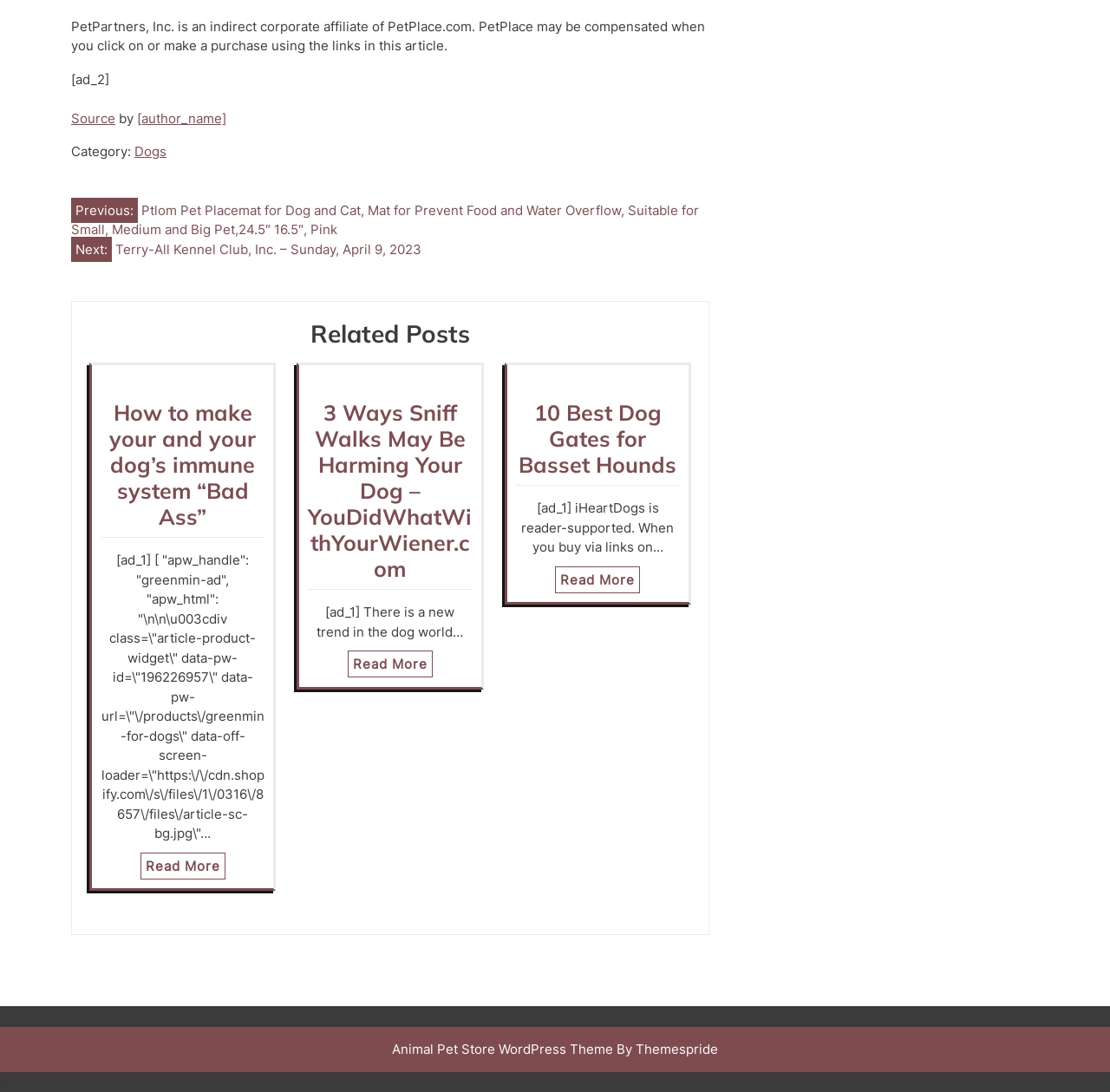Provide the bounding box coordinates of the HTML element this sentence describes: "Animal Pet Store WordPress Theme". The bounding box coordinates consist of four float numbers between 0 and 1, i.e., [left, top, right, bottom].

[0.353, 0.953, 0.552, 0.968]